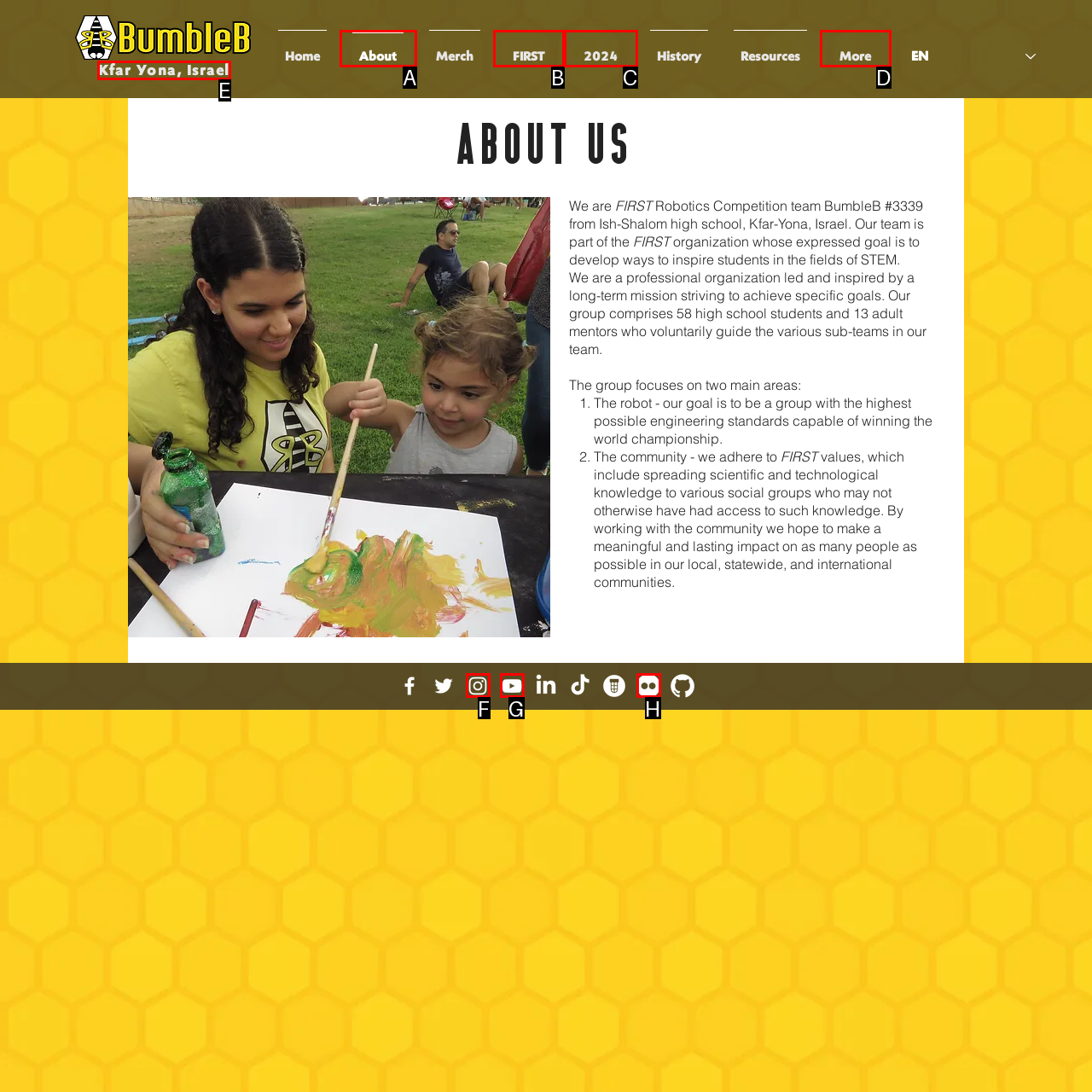Identify the letter that best matches this UI element description: Kfar Yona, Israel
Answer with the letter from the given options.

E